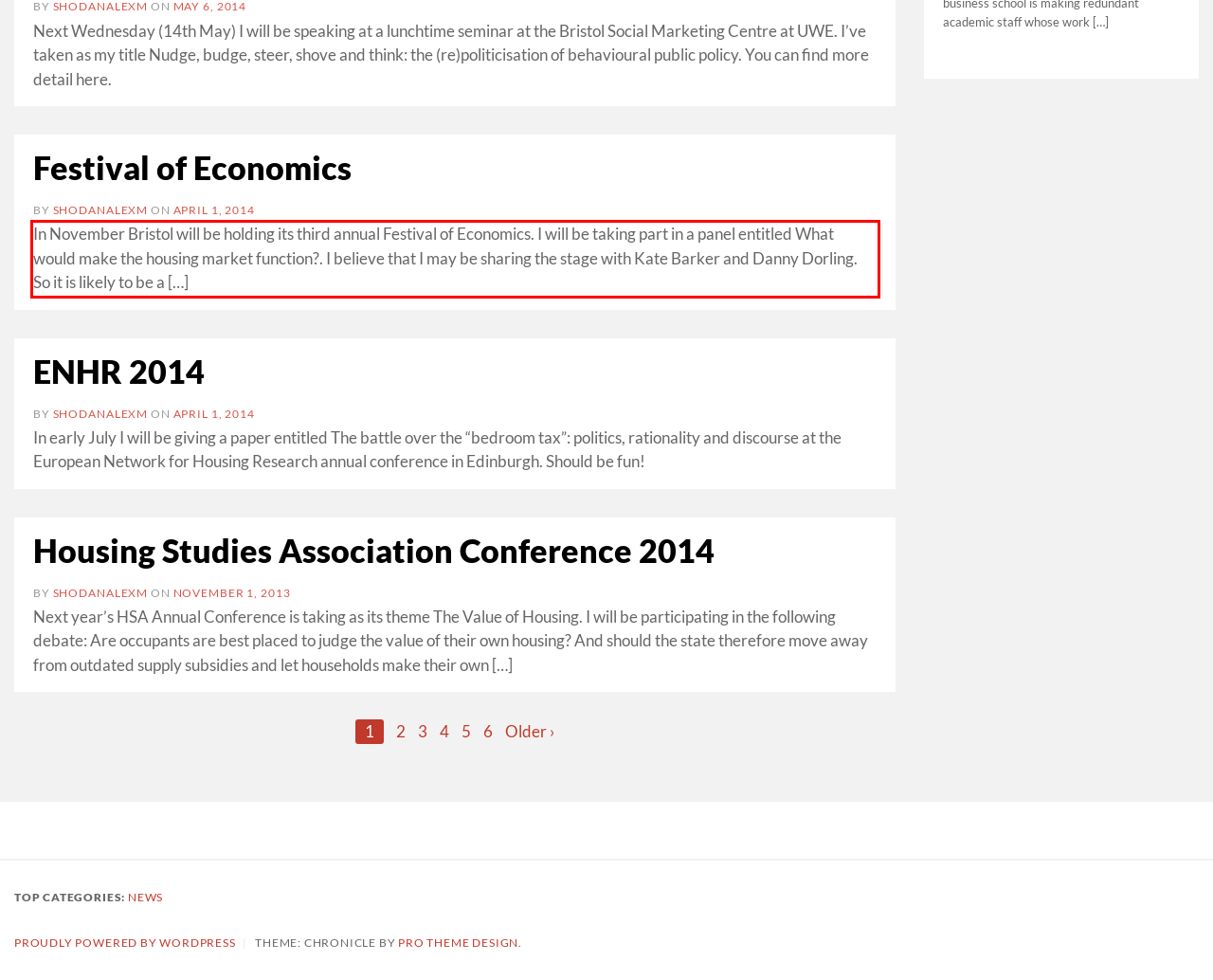By examining the provided screenshot of a webpage, recognize the text within the red bounding box and generate its text content.

In November Bristol will be holding its third annual Festival of Economics. I will be taking part in a panel entitled What would make the housing market function?. I believe that I may be sharing the stage with Kate Barker and Danny Dorling. So it is likely to be a […]